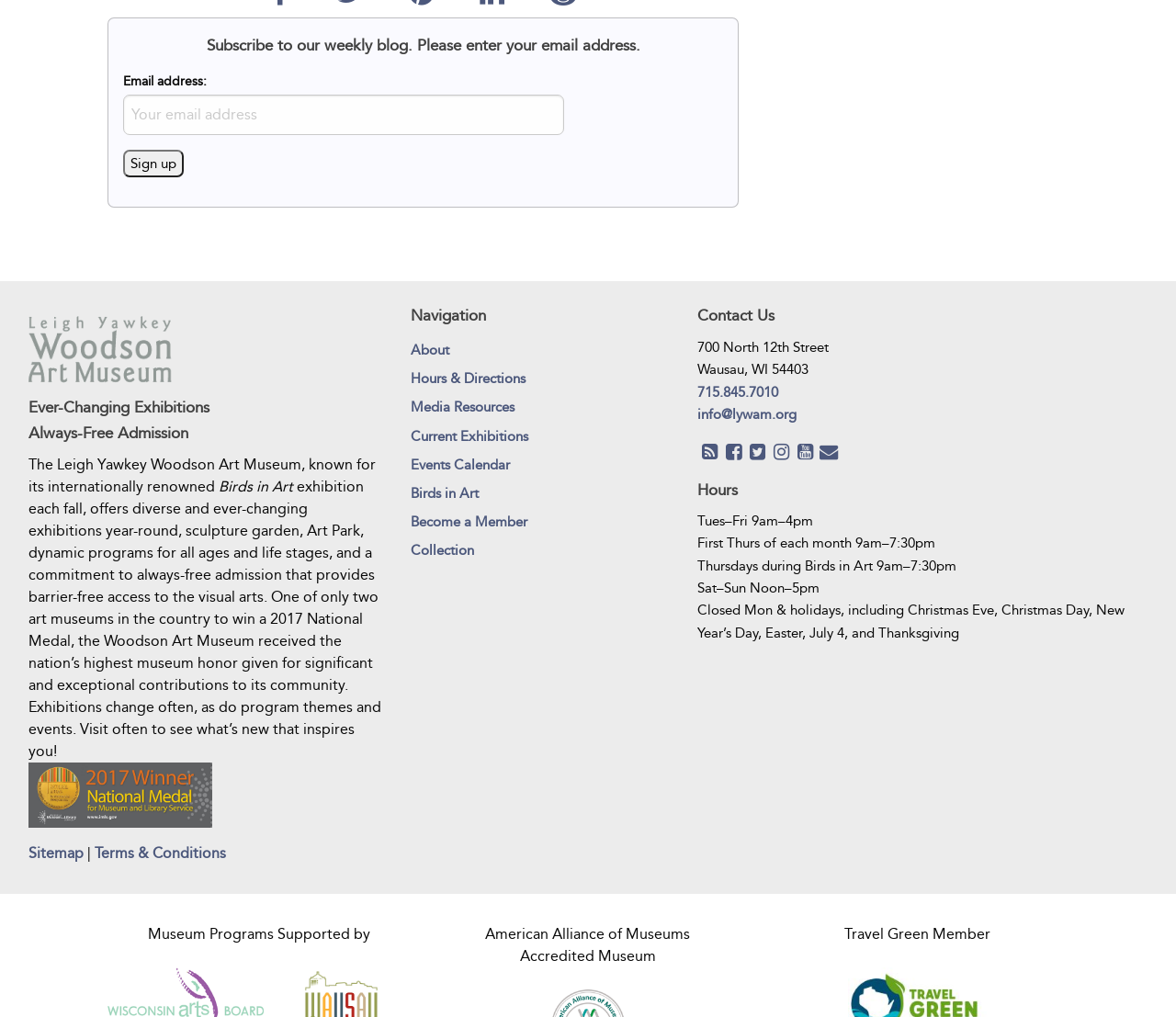What organization accredited the museum?
Please analyze the image and answer the question with as much detail as possible.

I found the accrediting organization by looking at the bottom of the webpage, where it is listed as 'American Alliance of Museums Accredited Museum'.